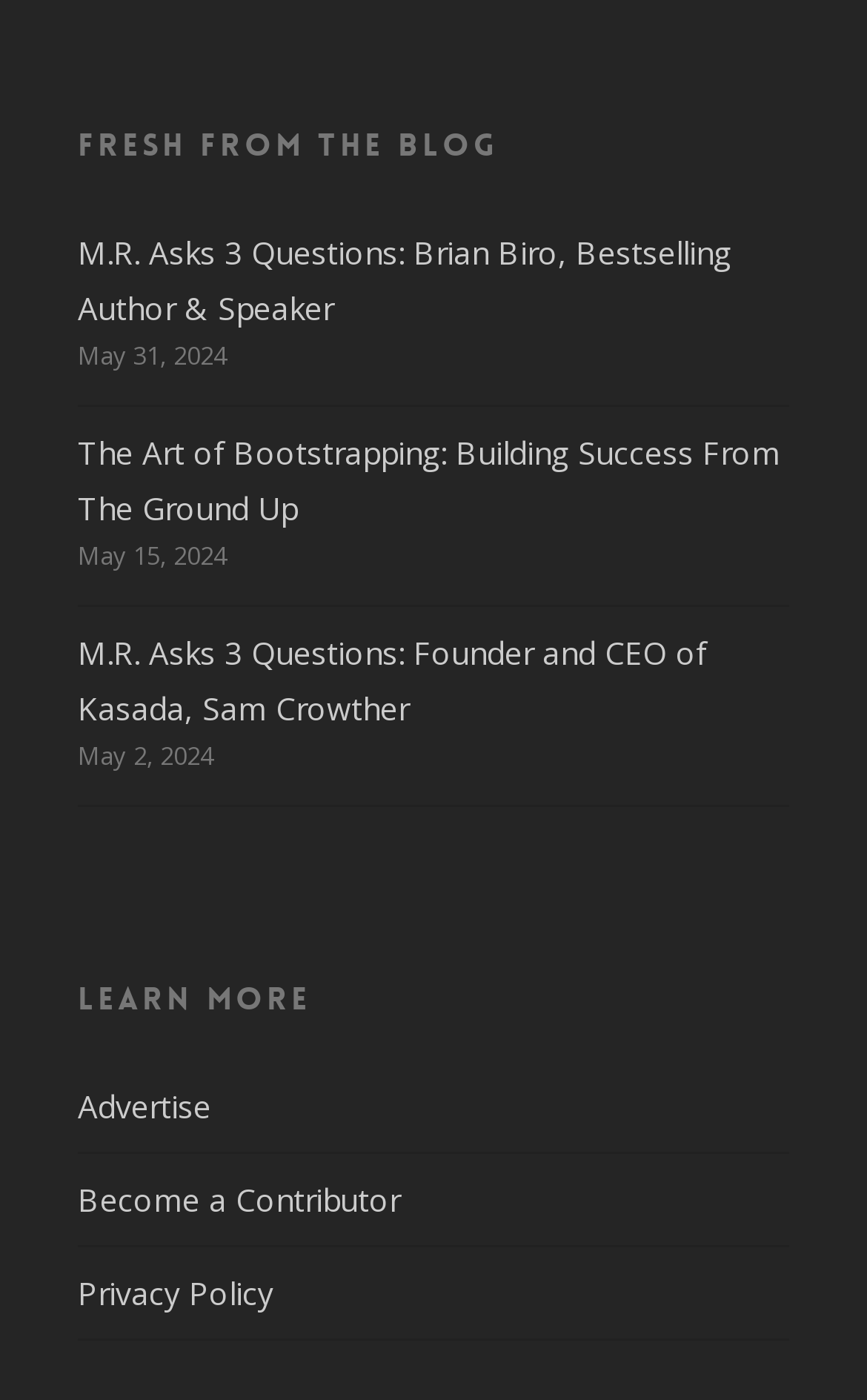Using the webpage screenshot, locate the HTML element that fits the following description and provide its bounding box: "Privacy Policy".

[0.09, 0.892, 0.91, 0.957]